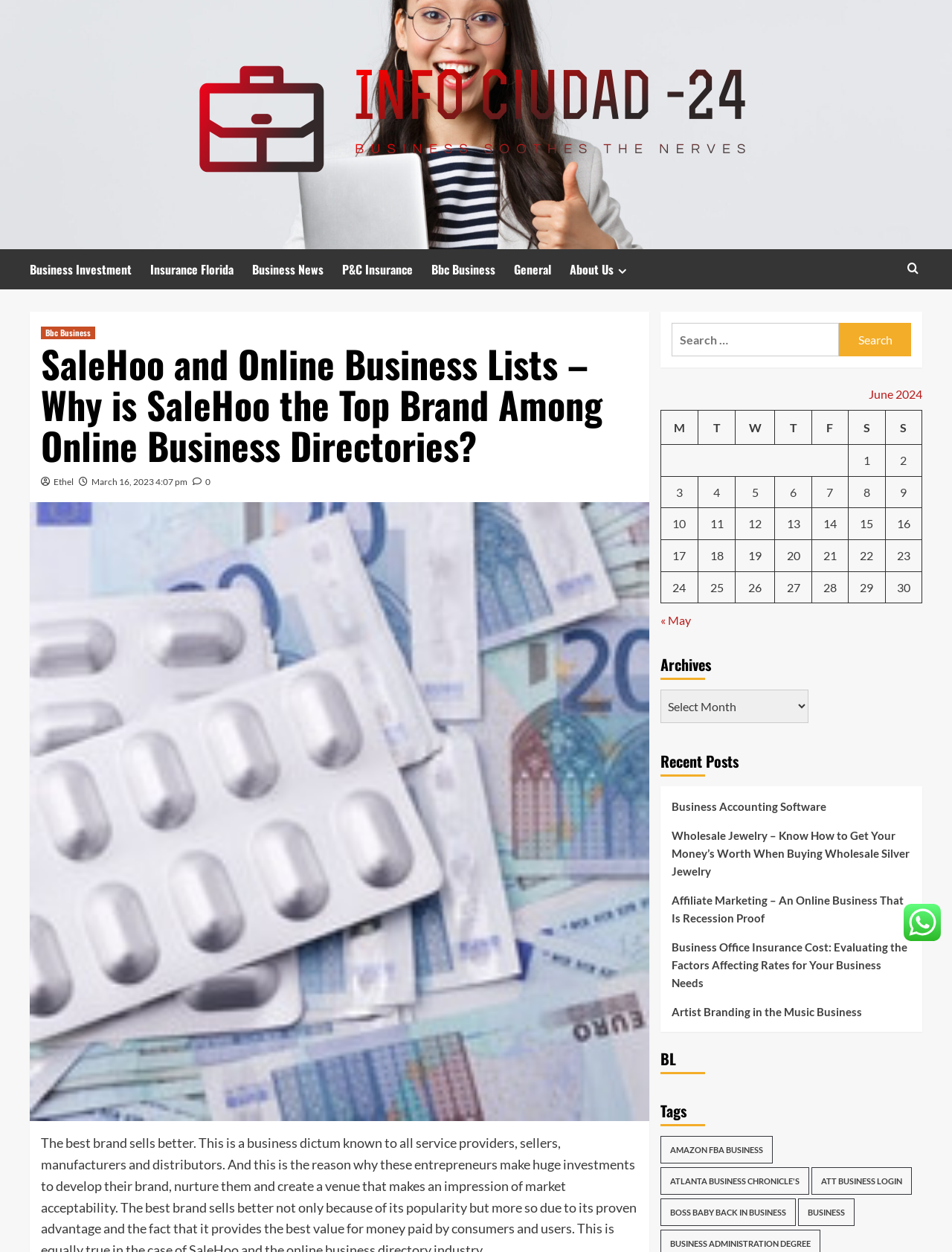Determine the bounding box coordinates for the UI element described. Format the coordinates as (top-left x, top-left y, bottom-right x, bottom-right y) and ensure all values are between 0 and 1. Element description: March 16, 2023 4:07 pm

[0.096, 0.38, 0.197, 0.389]